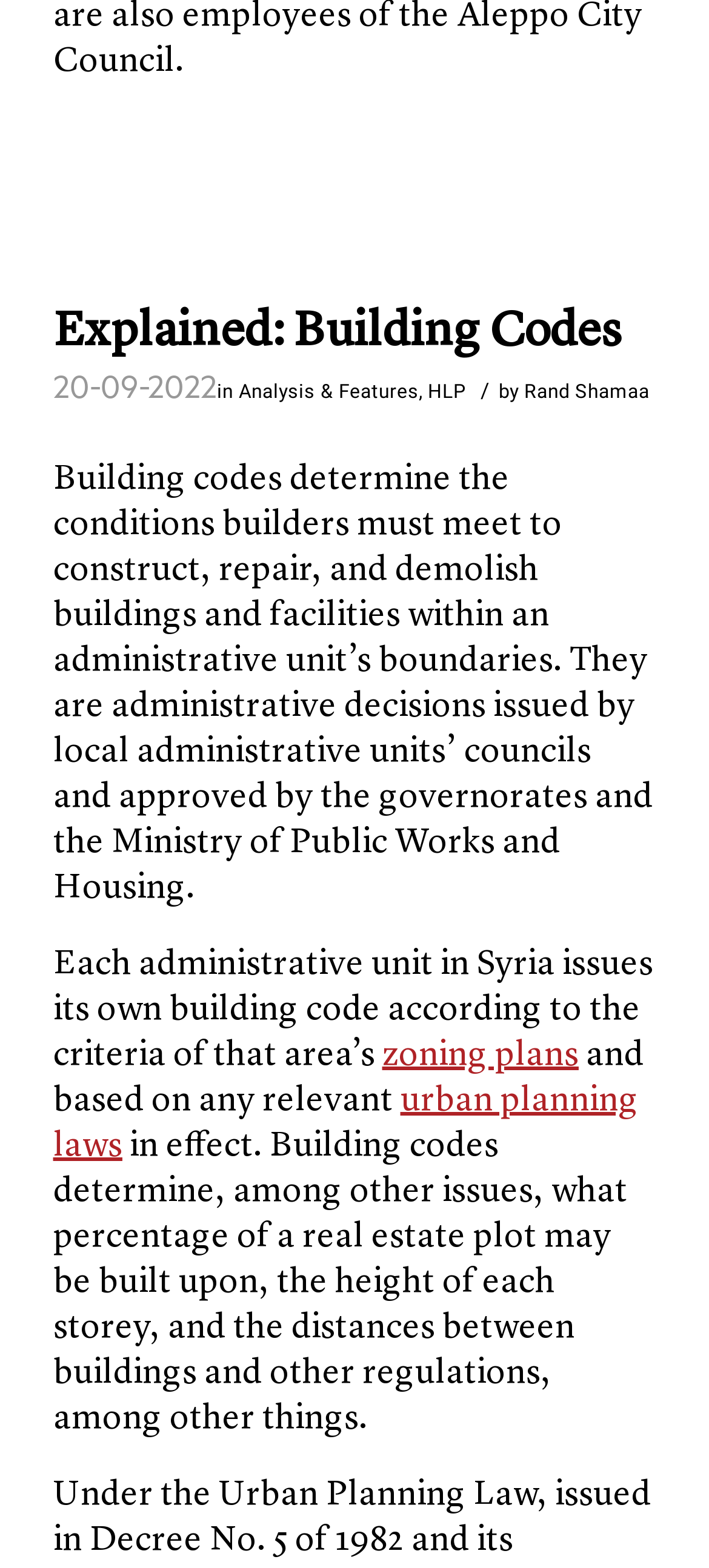Answer the following in one word or a short phrase: 
What determines the conditions for building construction?

Building codes